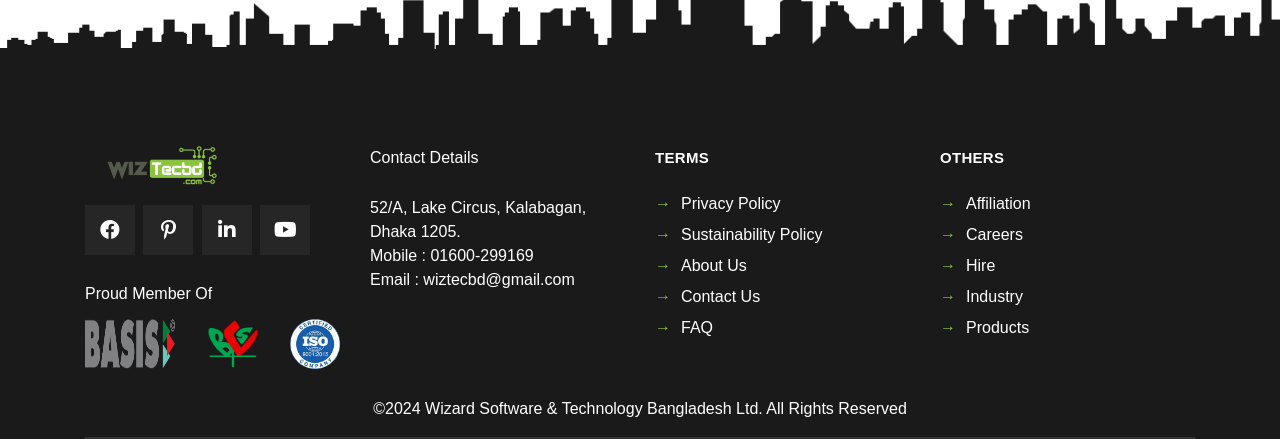Kindly provide the bounding box coordinates of the section you need to click on to fulfill the given instruction: "Click the logo".

[0.066, 0.331, 0.187, 0.422]